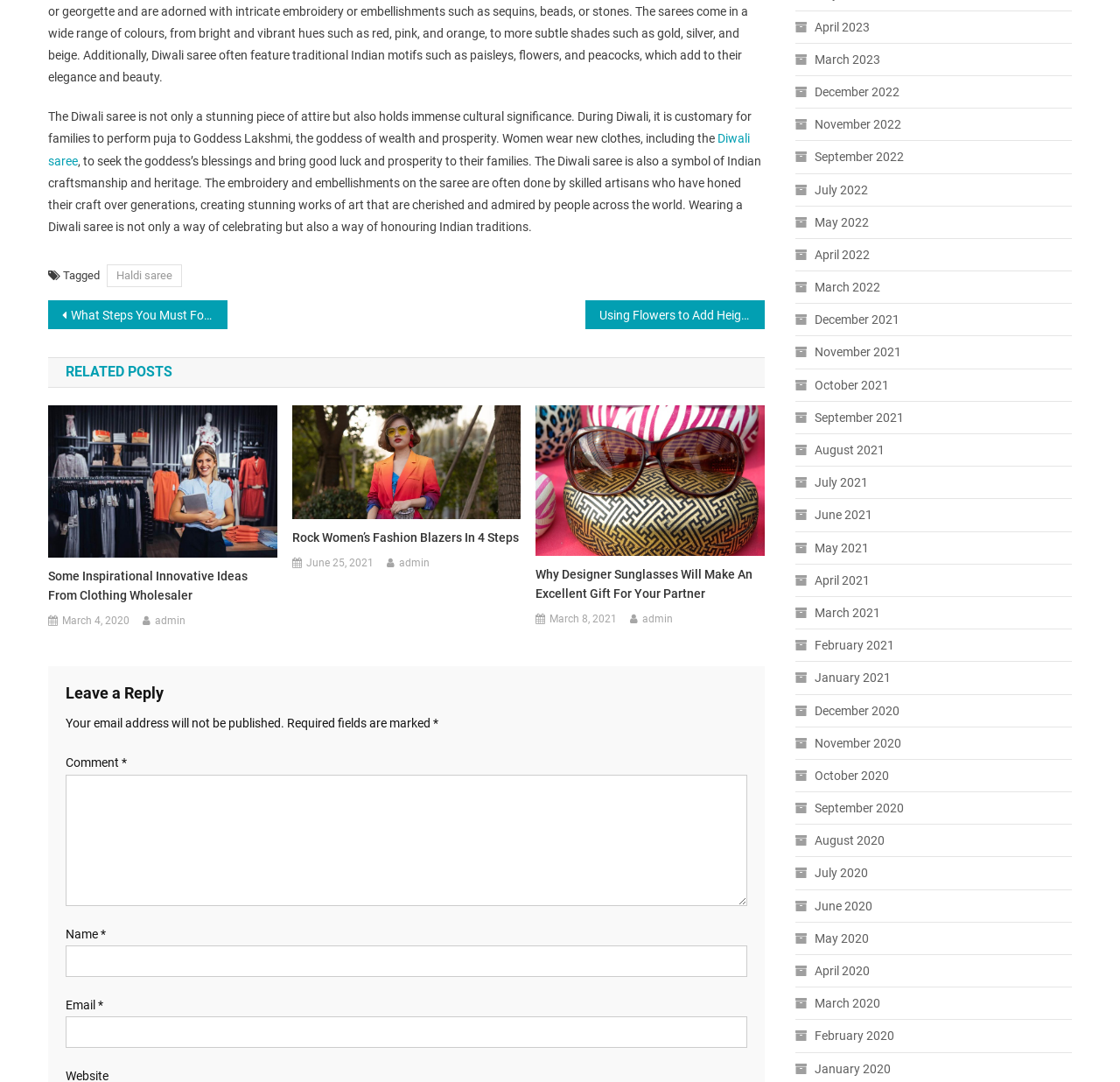Please give a succinct answer using a single word or phrase:
What is the topic of the post 'Rock Women’s Fashion Blazers In 4 Steps'?

Women's fashion